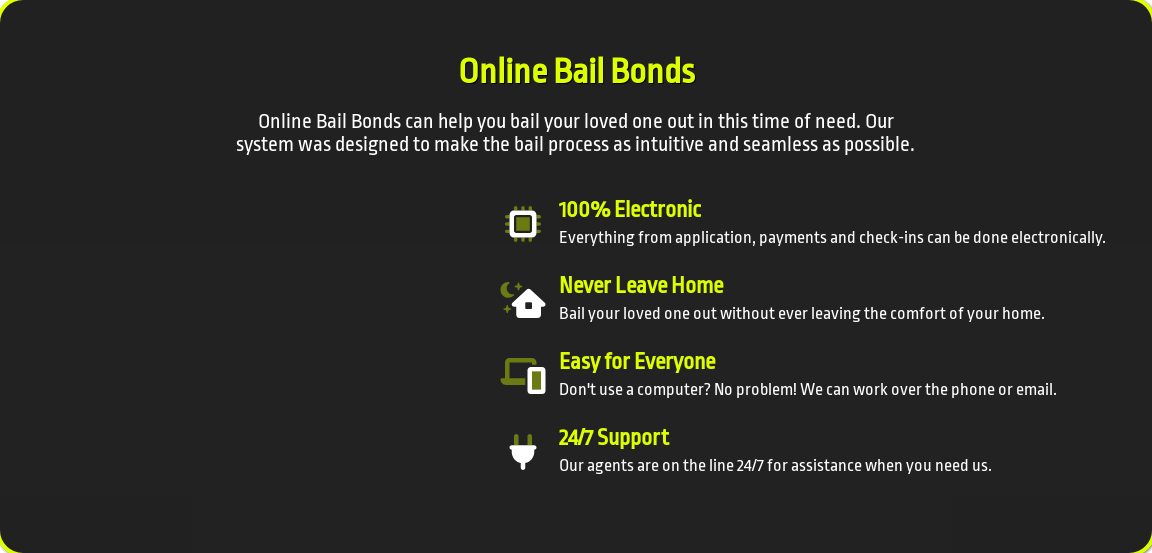Give a detailed account of everything present in the image.

The image highlights the services offered by Online Bail Bonds, emphasizing how they can assist individuals in securing the release of their loved ones during difficult times. The caption describes a streamlined and user-friendly bail process that is entirely digital, featuring four key aspects: 

1. **100% Electronic**: All steps, from application to payments and check-ins, are conducted online for convenience.
   
2. **Never Leave Home**: Clients can complete the bail process from the comfort of their own homes.

3. **Easy for Everyone**: Assistance is available for those who may not be comfortable using a computer, with options for help via phone or email.

4. **24/7 Support**: Dedicated agents are available around the clock to provide support whenever needed.

The visually engaging design helps convey the effectiveness of their services and reassures potential customers of the hassle-free experience they can expect.